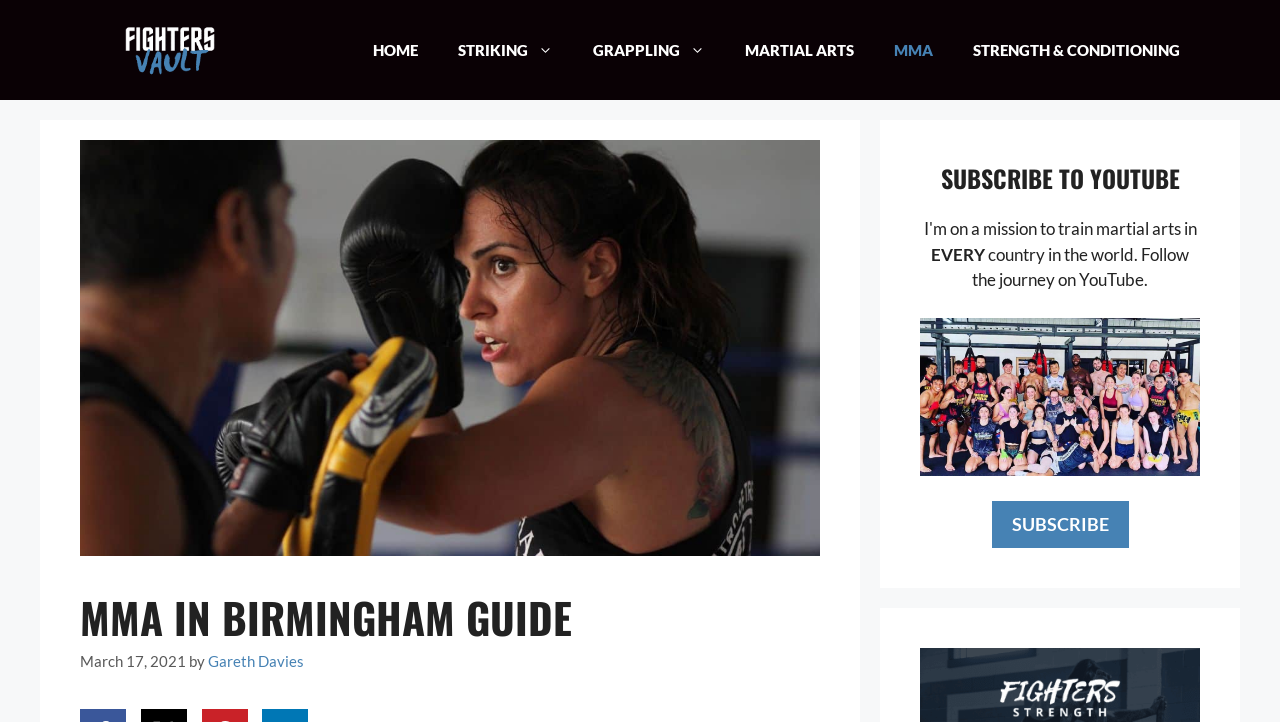Who is the author of the MMA in Birmingham guide?
Using the screenshot, give a one-word or short phrase answer.

Gareth Davies